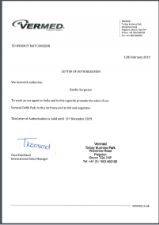Break down the image and describe each part extensively.

The image displays a formal letter from Vermed, dated 18th February 2019. The letter is labeled as a "LETTER OF AUTHORIZATION" and is addressed to "TO WHOM IT MAY CONCERN." It outlines the purpose of the authorization, which allows the recipient to act on behalf of Vermed in relation to their services. The document includes a validation clause stating that the authorization is valid until 31st December 2019.

Beneath the text, the letter is signed by a representative, indicating their role as the Financial Manager. The Vermed logo appears prominently at the top, suggesting a professional and official communication. The layout of the letter is clean and structured, featuring clear sections for easy readability. The contact information for Vermed is provided at the bottom of the letter, ensuring that recipients can reach out for further correspondence if needed.